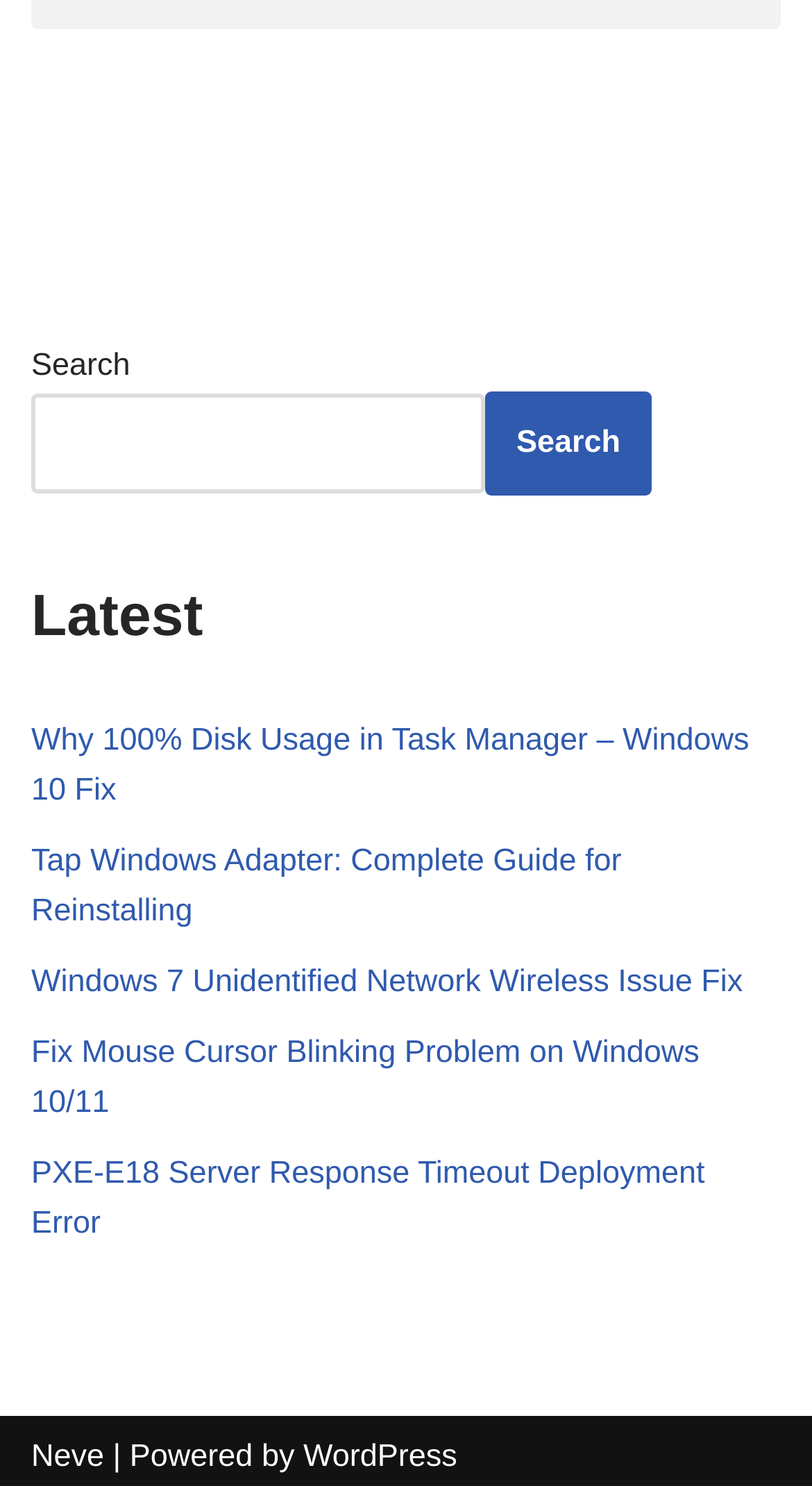Bounding box coordinates are specified in the format (top-left x, top-left y, bottom-right x, bottom-right y). All values are floating point numbers bounded between 0 and 1. Please provide the bounding box coordinate of the region this sentence describes: parent_node: Search name="s"

[0.038, 0.264, 0.597, 0.332]